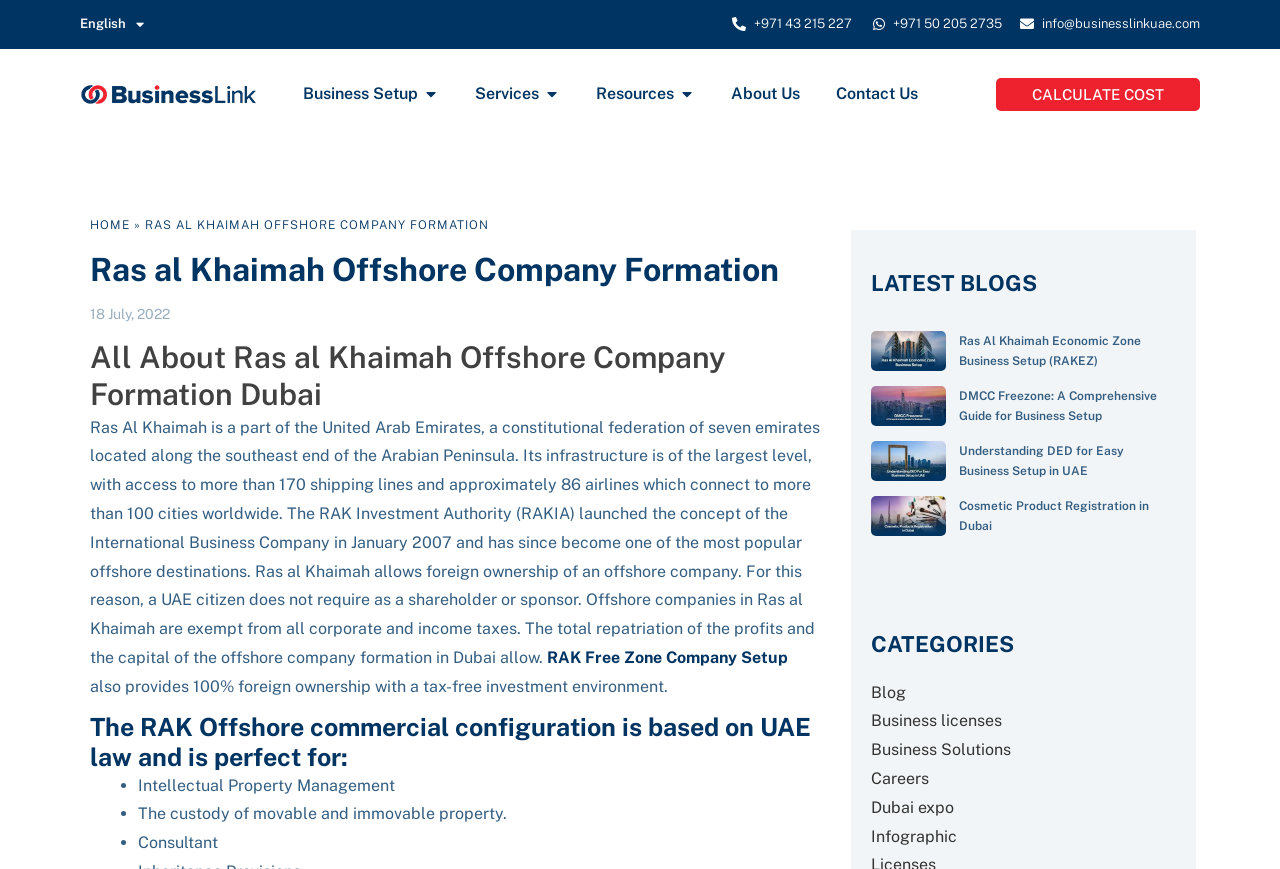How many shipping lines are accessible in RAK?
Please respond to the question with a detailed and well-explained answer.

I found this information in the paragraph that describes Ras Al Khaimah's infrastructure, which mentions 'access to more than 170 shipping lines and approximately 86 airlines'.